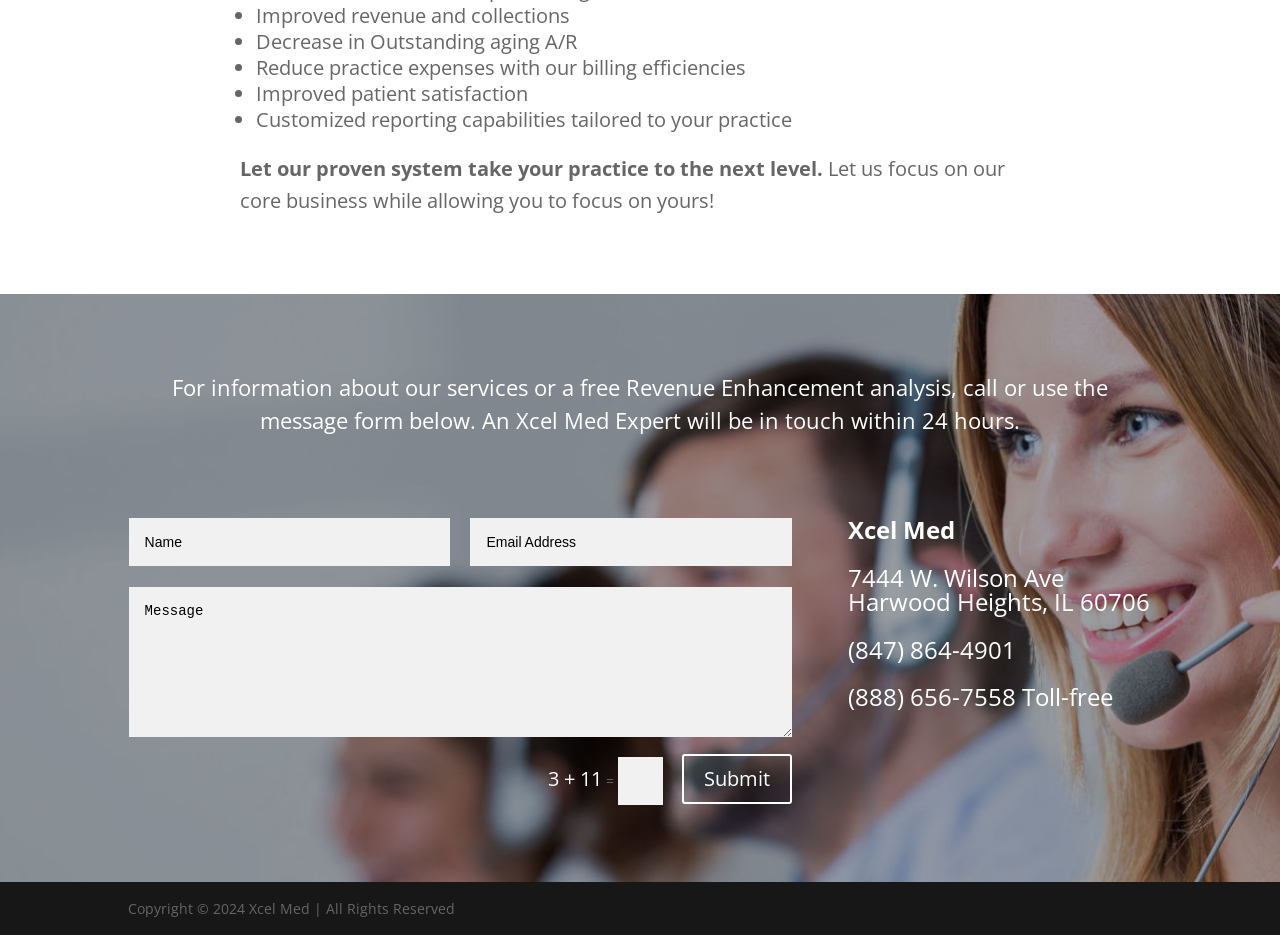What is the copyright year of the webpage?
Answer the question in as much detail as possible.

The copyright information is located at the bottom of the webpage and is stated as 'Copyright © 2024 Xcel Med | All Rights Reserved'. This text element is located at coordinates [0.1, 0.961, 0.355, 0.981].